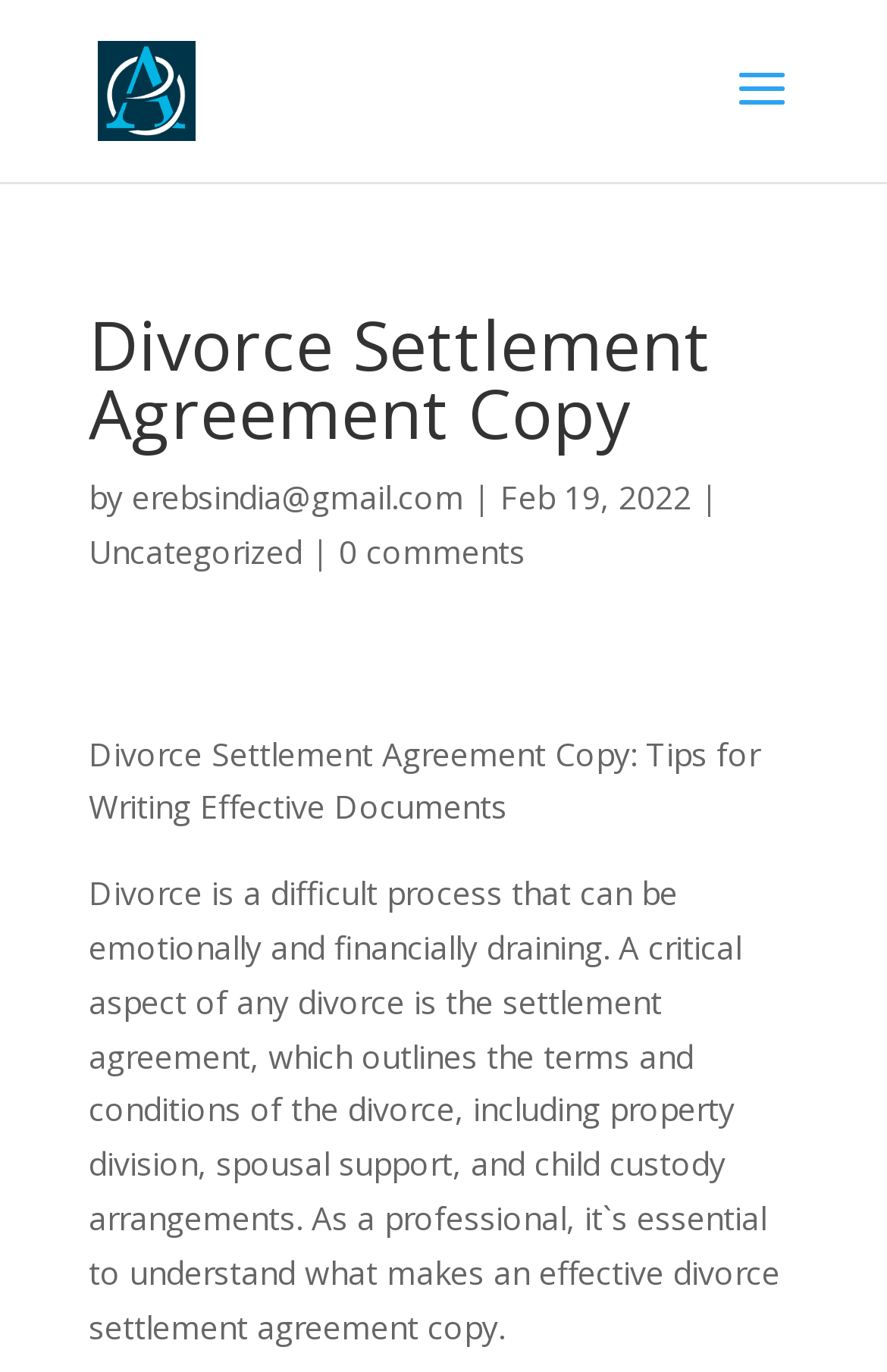Please reply to the following question with a single word or a short phrase:
When was the article published?

Feb 19, 2022